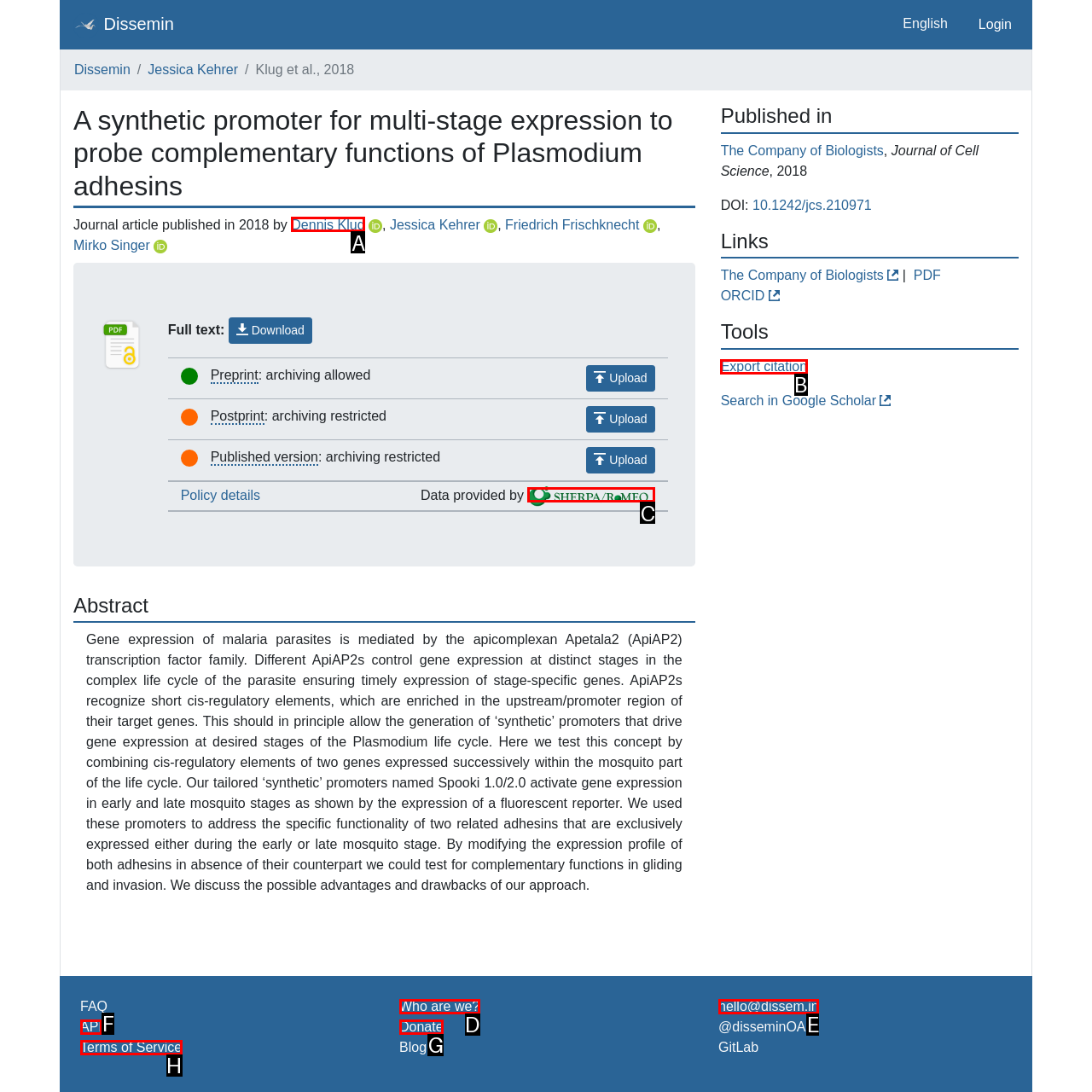Choose the HTML element that best fits the given description: parent_node: Data provided by. Answer by stating the letter of the option.

C